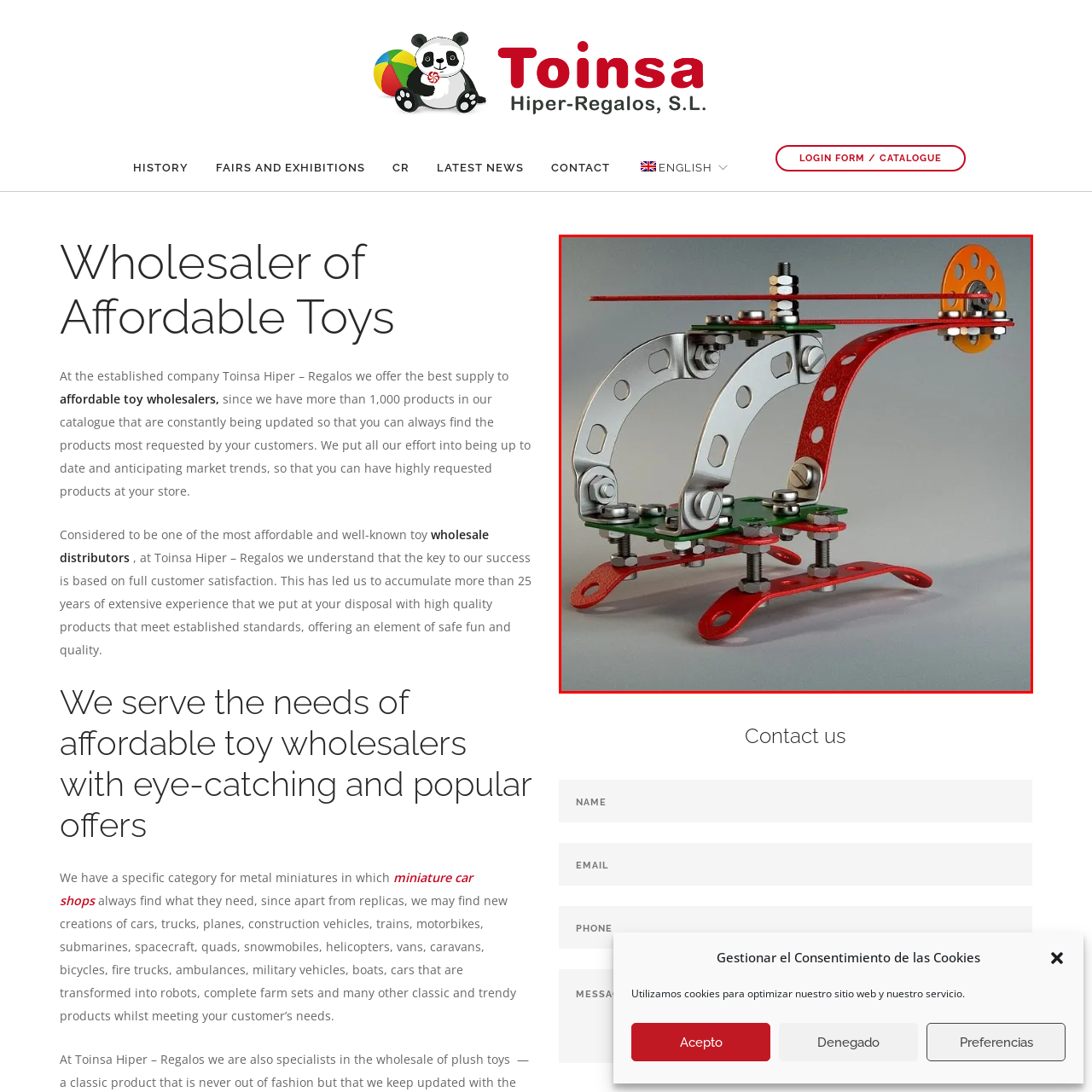Thoroughly describe the content of the image found within the red border.

This image showcases a mechanical assembly featuring colorful metal components, primarily in red and silver, designed in a playful and innovative fashion. The structure includes curved and linear elements, linked by various bolts and nuts, which contribute to overall stability and functionality. A striking orange wheel is mounted on the upper section, connected by a thin red rod, enhancing the visual dynamics of the piece. This inventive design exemplifies creativity and engineering, likely appealing to both toy enthusiasts and those interested in mechanical construction sets. The image represents a concept from Toinsa, a recognized wholesaler of affordable toys, emphasizing the company’s commitment to quality and engaging play experiences for children.